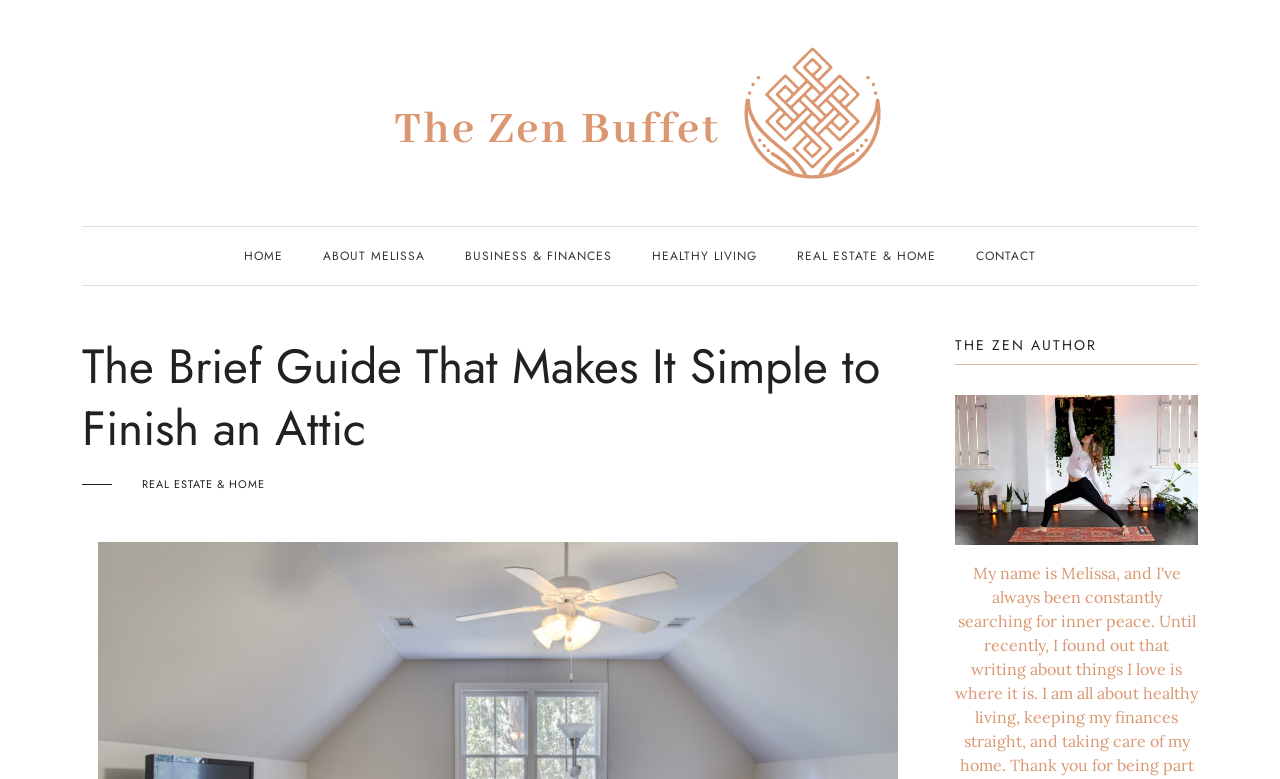Based on the image, please elaborate on the answer to the following question:
How many main navigation links are at the top of the page?

I counted the number of links at the top of the page, which are 'HOME', 'ABOUT MELISSA', 'BUSINESS & FINANCES', 'HEALTHY LIVING', 'REAL ESTATE & HOME', and 'CONTACT'.